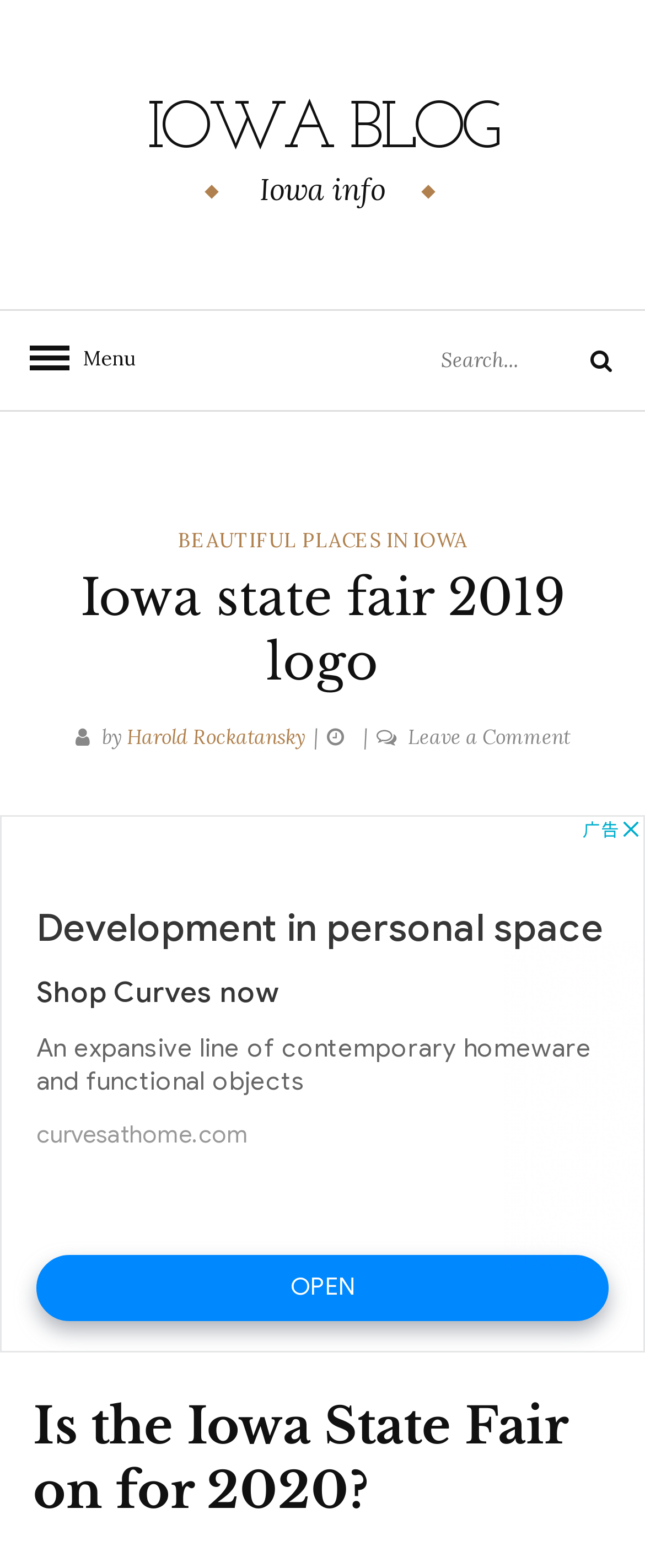Give a short answer to this question using one word or a phrase:
What is the topic of the article below the main article?

Is the Iowa State Fair on for 2020?